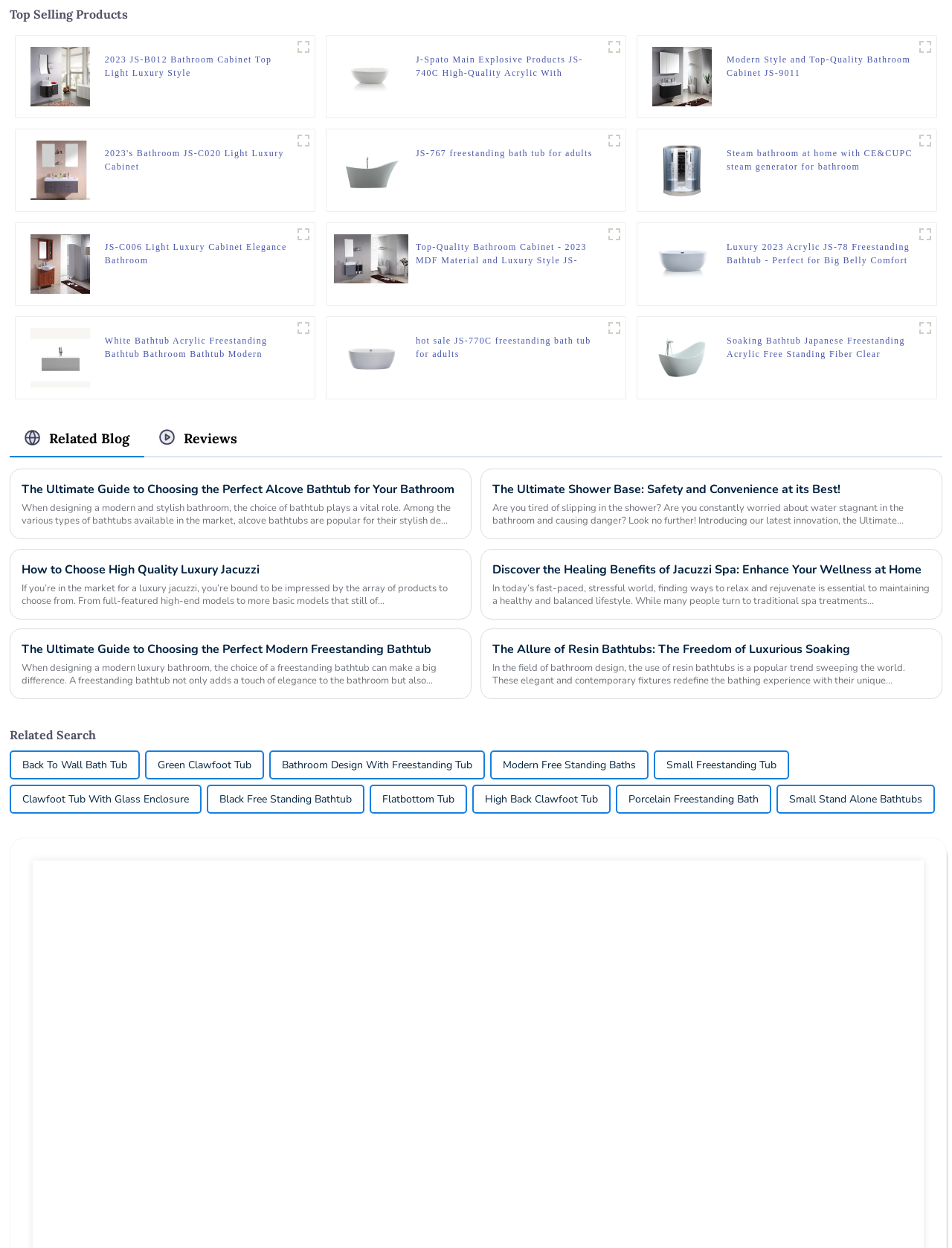What is the style of the product JS-C006?
Please answer the question with a single word or phrase, referencing the image.

Light Luxury Cabinet Elegance